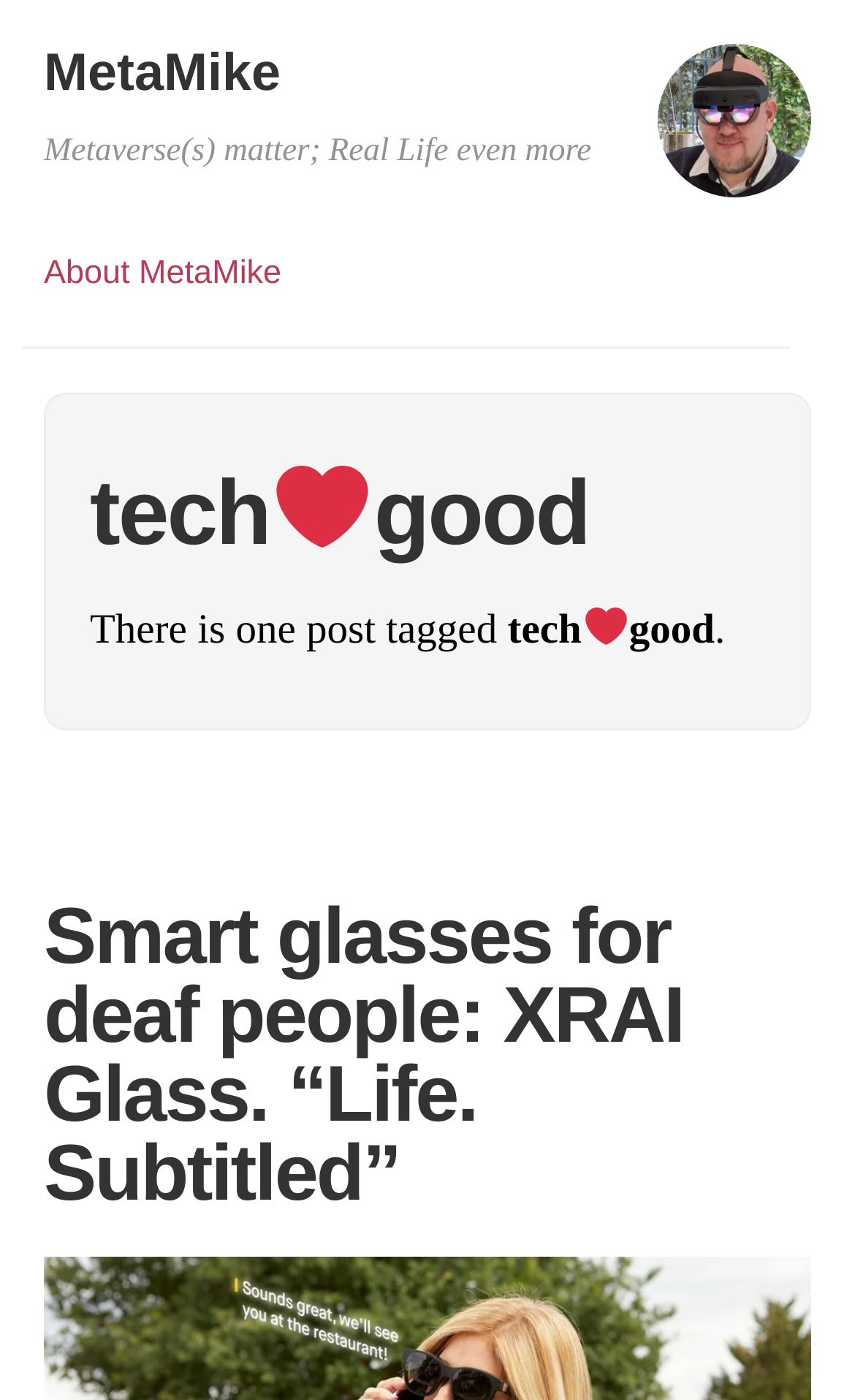Please give a short response to the question using one word or a phrase:
What is the name of the author?

MetaMike